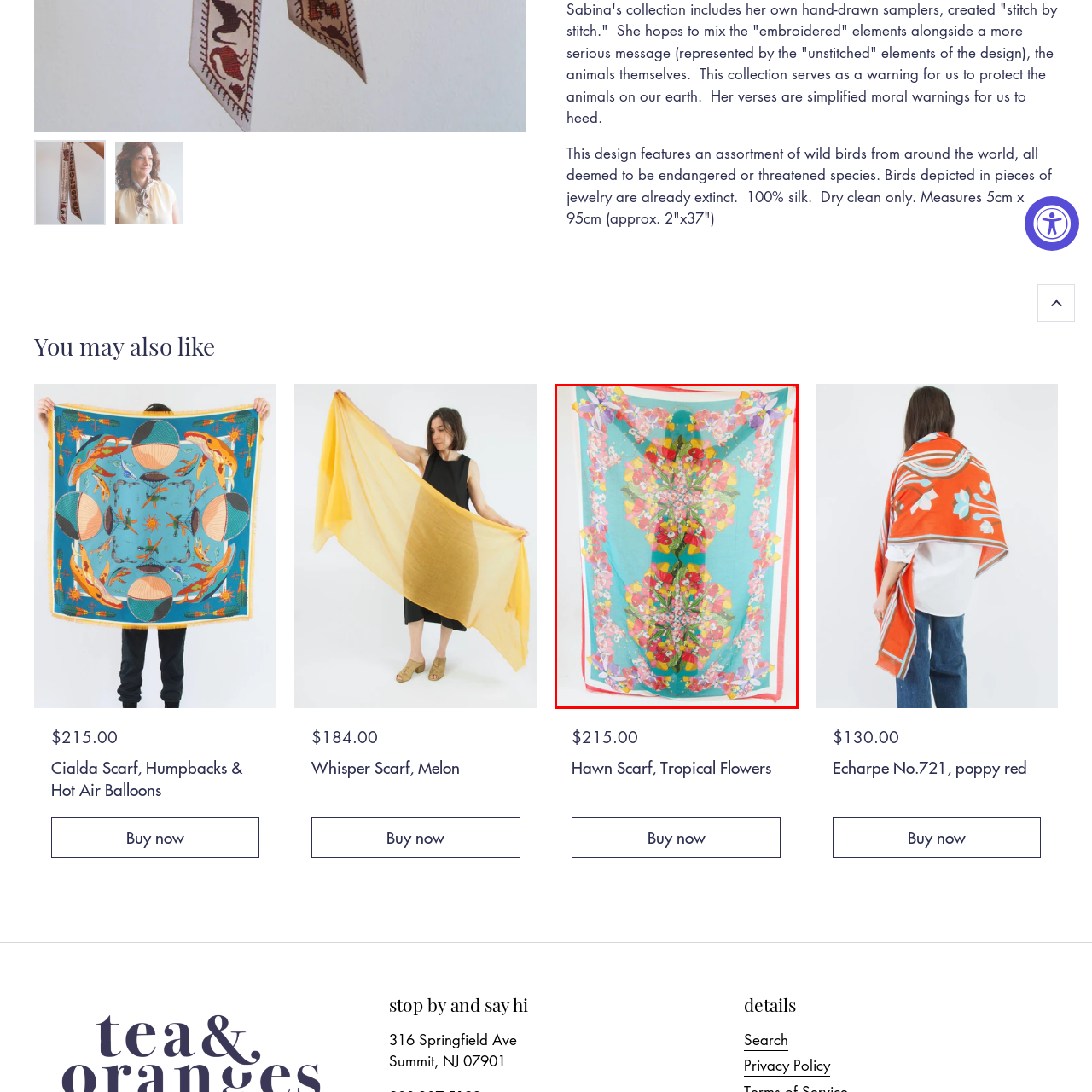Take a close look at the image outlined by the red bounding box and give a detailed response to the subsequent question, with information derived from the image: What is the approximate length of the scarf?

The caption states that the scarf measures approximately 5cm x 95cm, which means the length of the scarf is approximately 95cm, or about 37 inches.